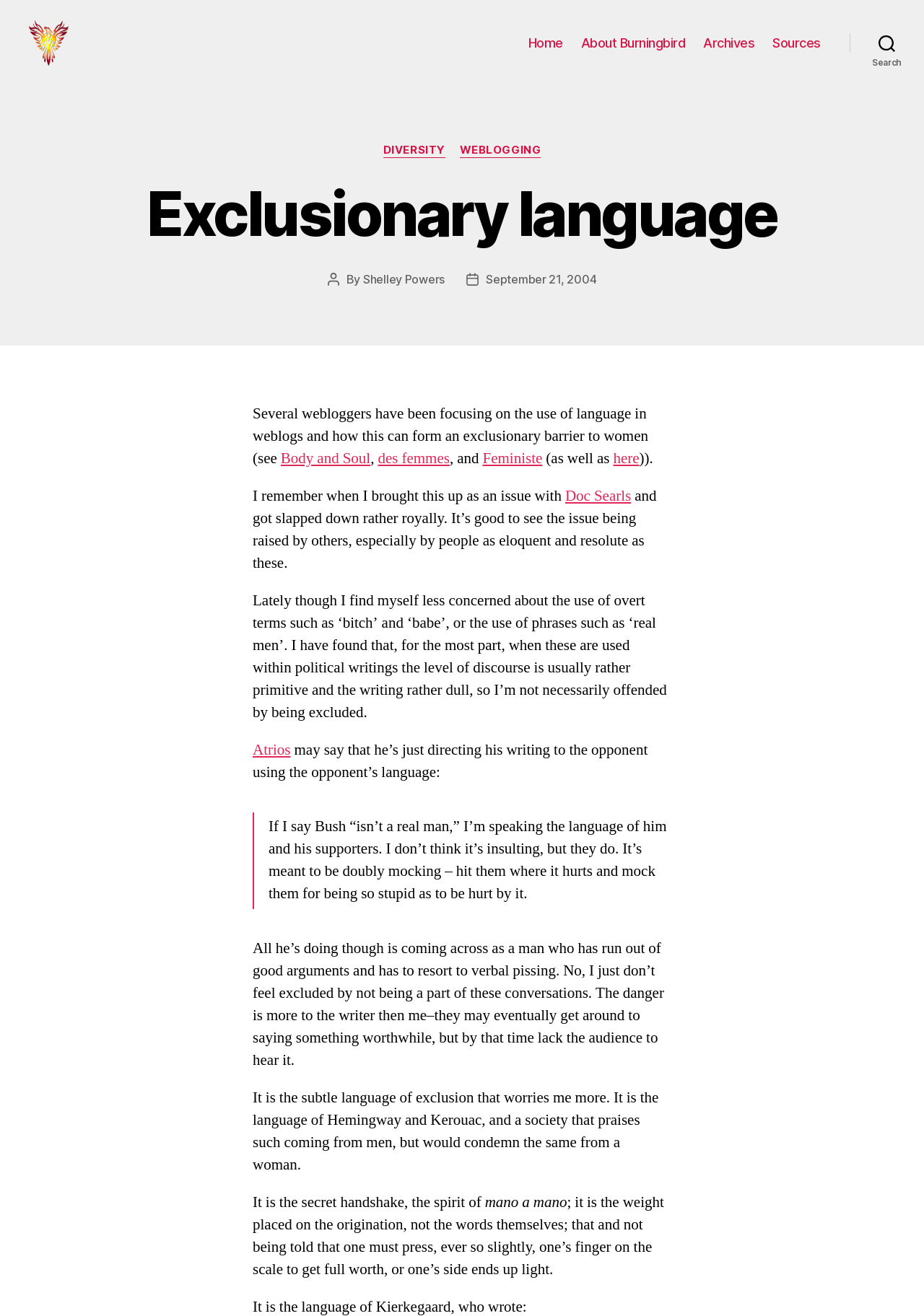Given the following UI element description: "Waiting for Your Call", find the bounding box coordinates in the webpage screenshot.

None